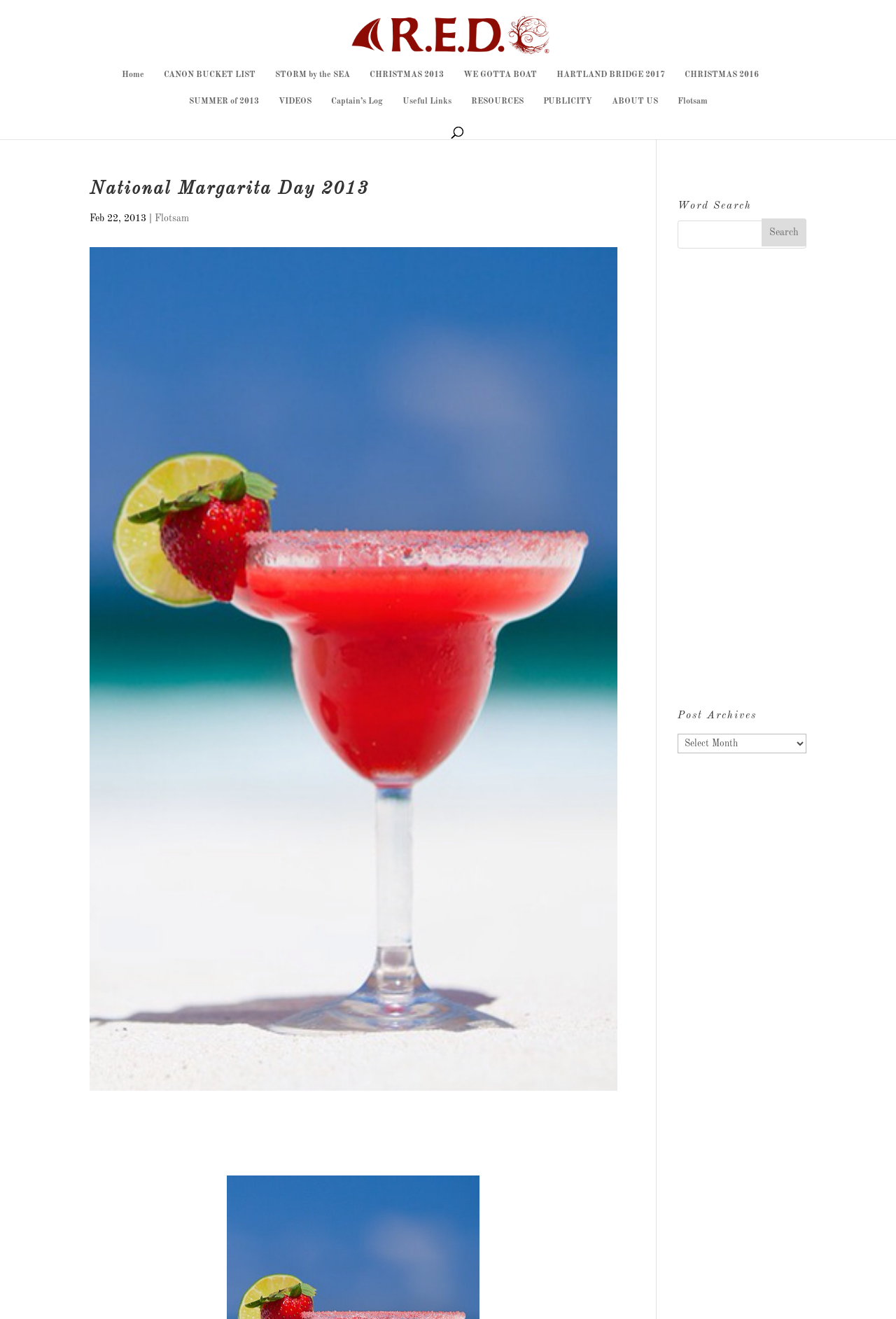Specify the bounding box coordinates of the area to click in order to execute this command: 'Click on the 'Home' link'. The coordinates should consist of four float numbers ranging from 0 to 1, and should be formatted as [left, top, right, bottom].

[0.136, 0.053, 0.161, 0.073]